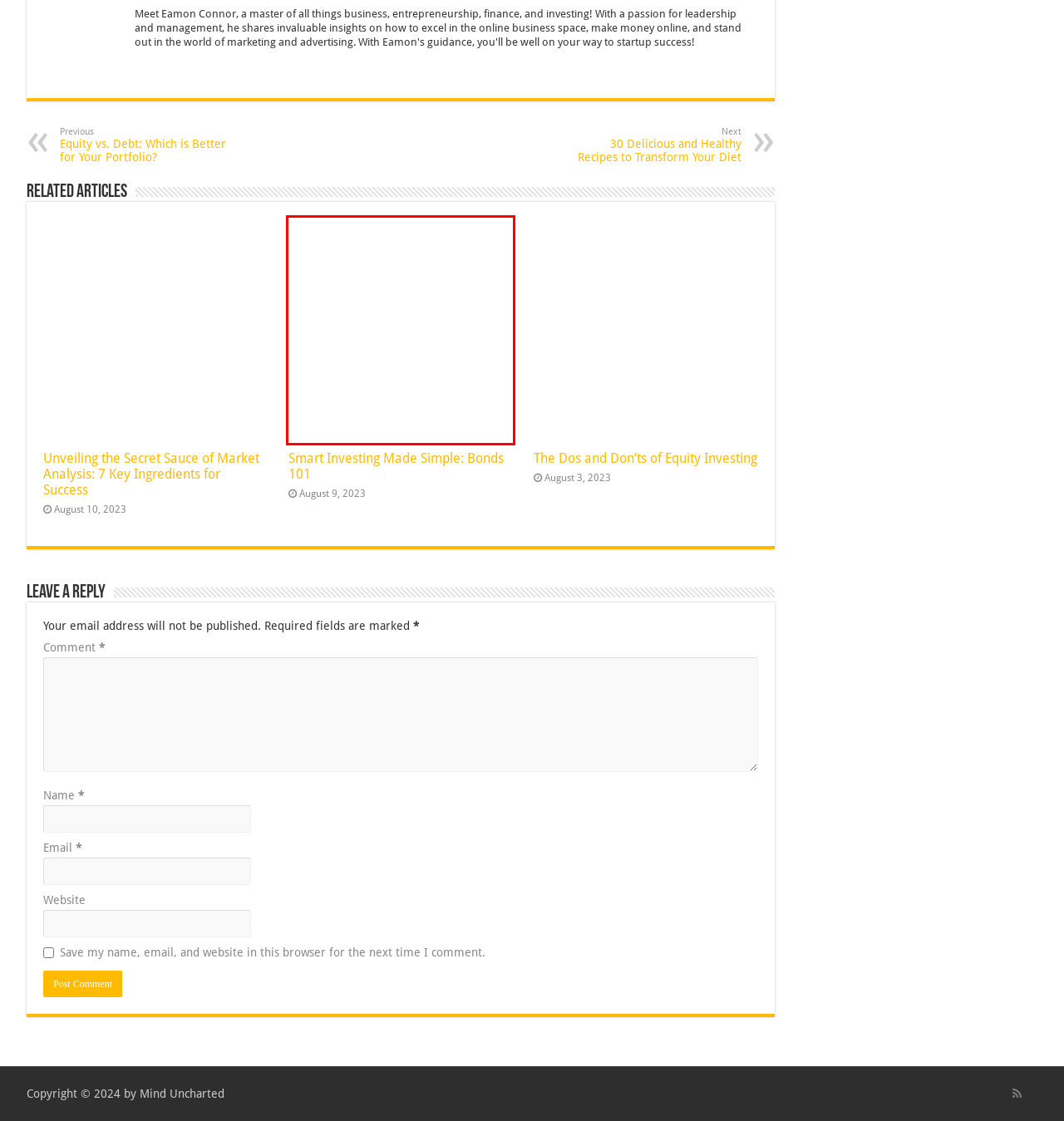Assess the screenshot of a webpage with a red bounding box and determine which webpage description most accurately matches the new page after clicking the element within the red box. Here are the options:
A. Finance and Investing Archives - Mind Uncharted
B. Contact Us - Mind Uncharted
C. Entertainment Archives - Mind Uncharted
D. Smart Investing Made Simple: Bonds 101 - Mind Uncharted
E. 30 Delicious and Healthy Recipes to Transform Your Diet - Mind Uncharted
F. The Dos and Don'ts of Equity Investing - Mind Uncharted
G. Unveiling the Secret Sauce of Market Analysis: 7 Key Ingredients for Success - Mind Uncharted
H. Mind Uncharted

D